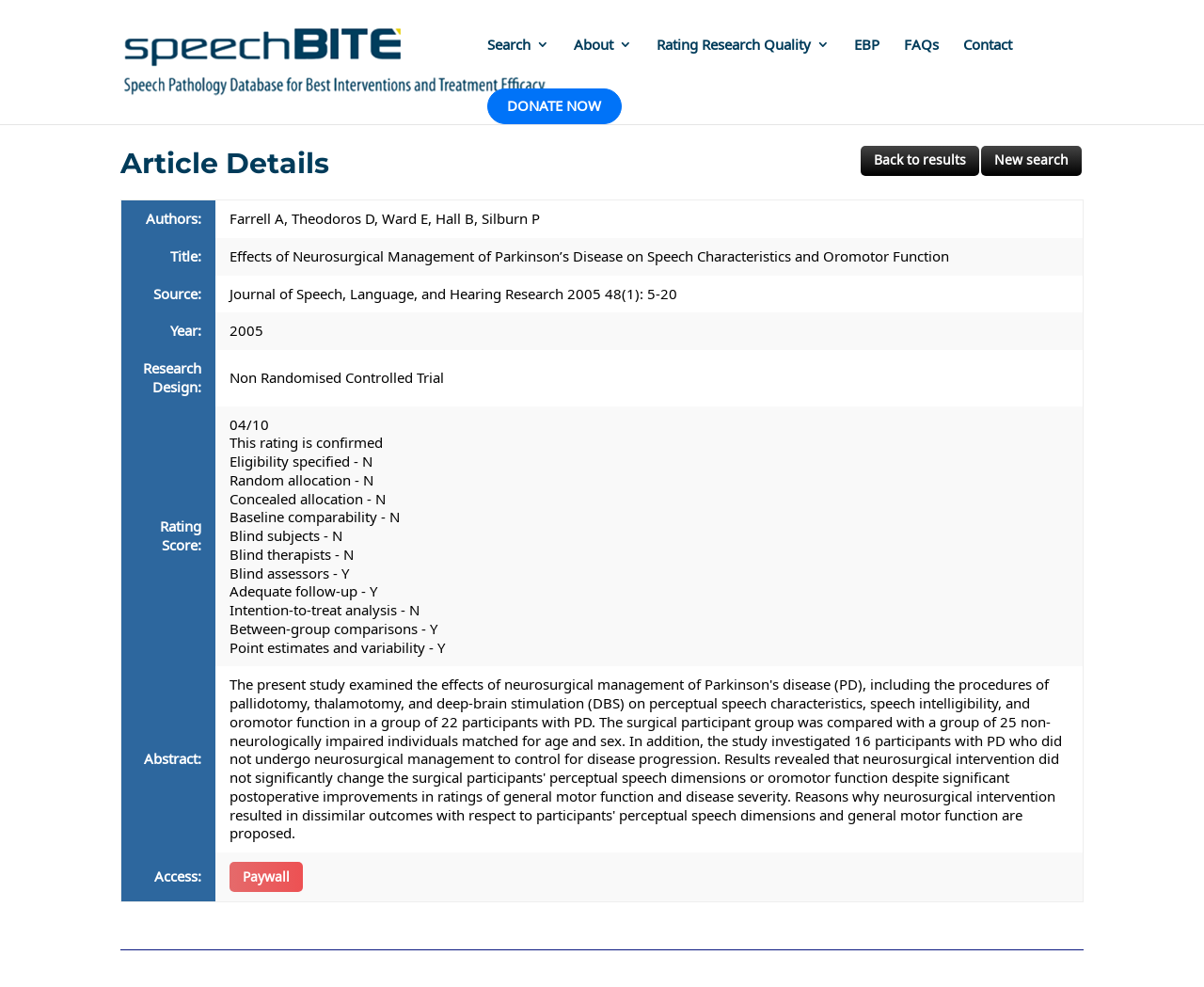Indicate the bounding box coordinates of the element that must be clicked to execute the instruction: "Donate now". The coordinates should be given as four float numbers between 0 and 1, i.e., [left, top, right, bottom].

[0.405, 0.09, 0.516, 0.126]